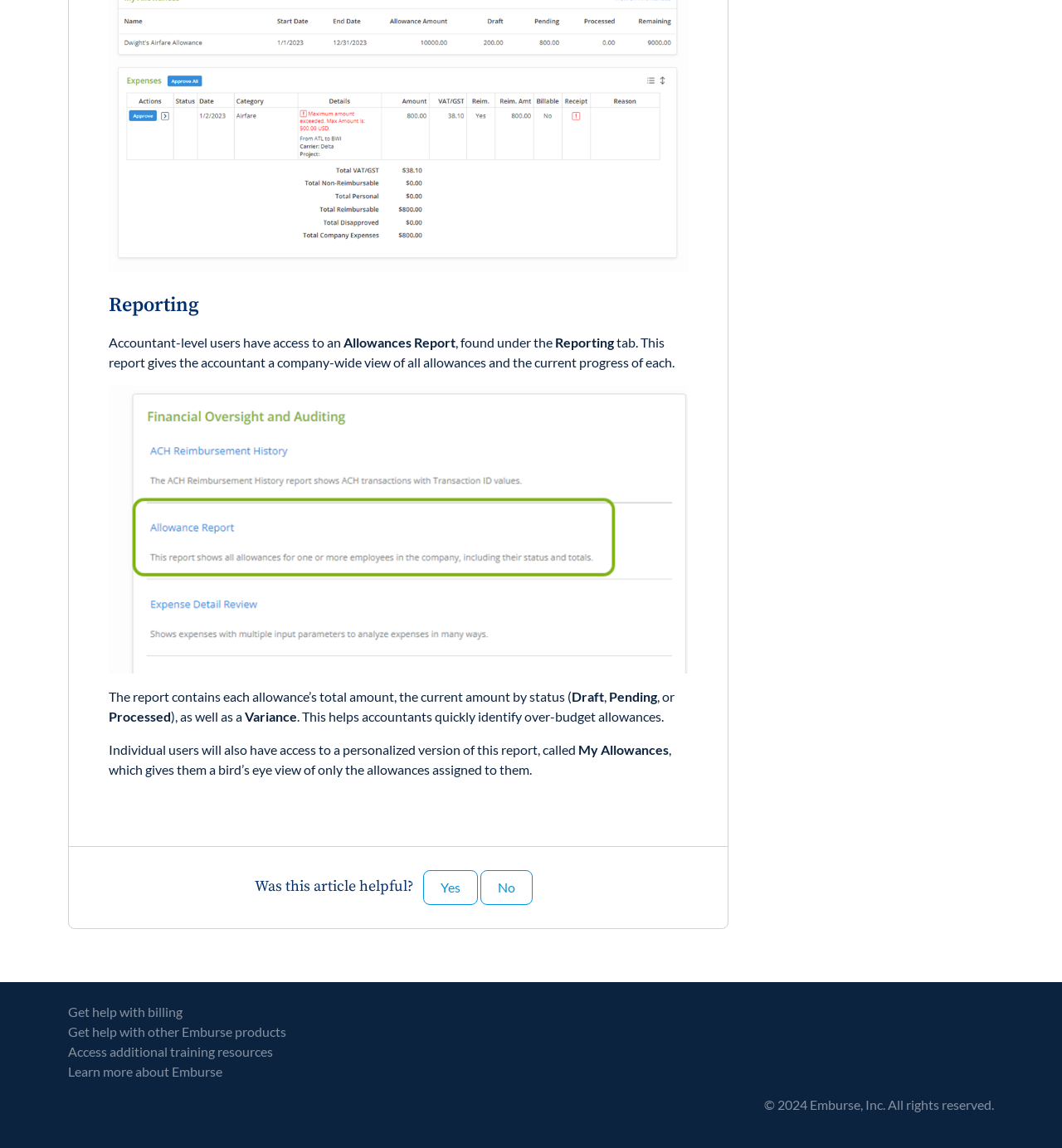What is the purpose of the 'Was this article helpful?' section?
Please use the image to provide a one-word or short phrase answer.

To get user feedback